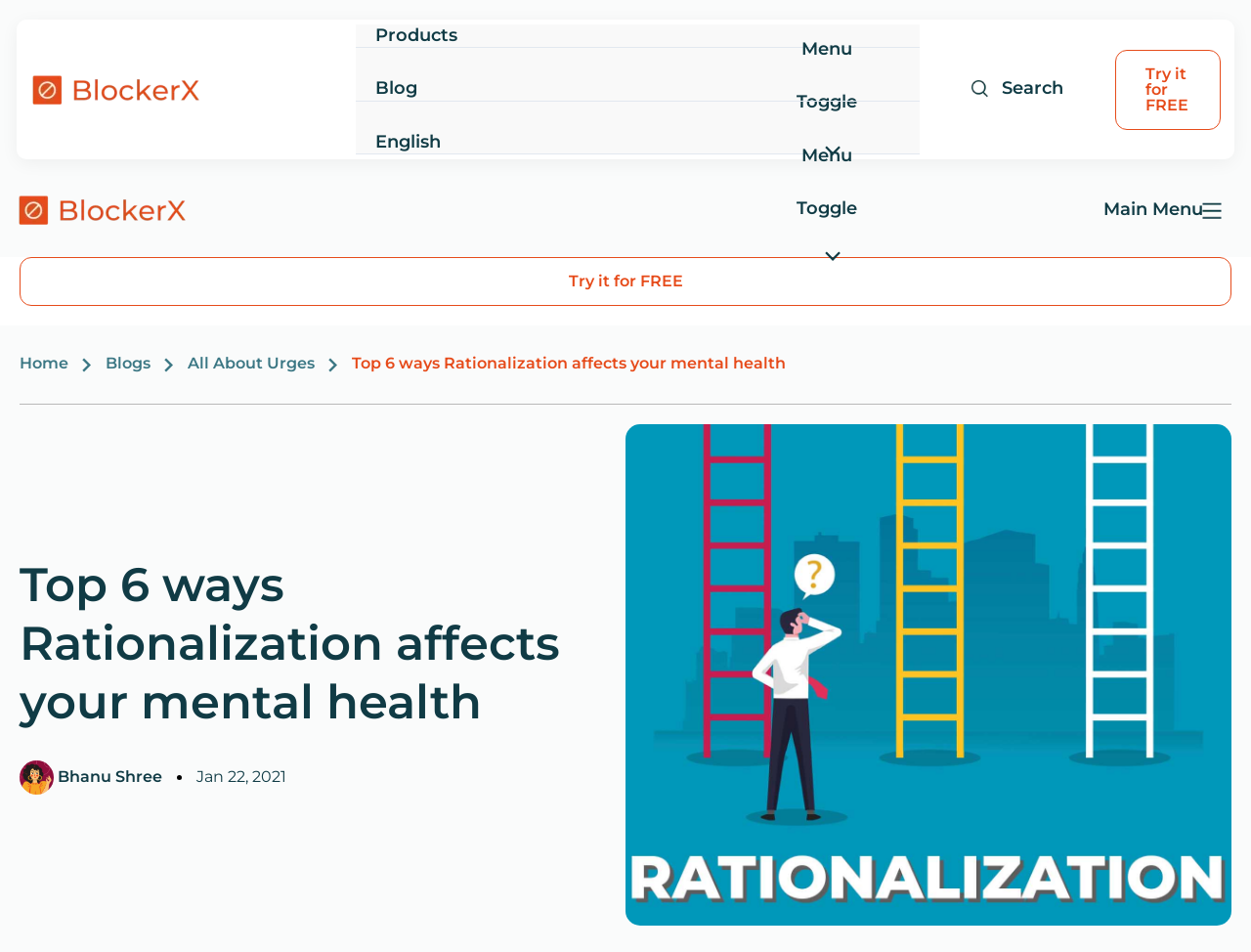Provide the bounding box coordinates, formatted as (top-left x, top-left y, bottom-right x, bottom-right y), with all values being floating point numbers between 0 and 1. Identify the bounding box of the UI element that matches the description: Try it for FREE

[0.016, 0.27, 0.984, 0.322]